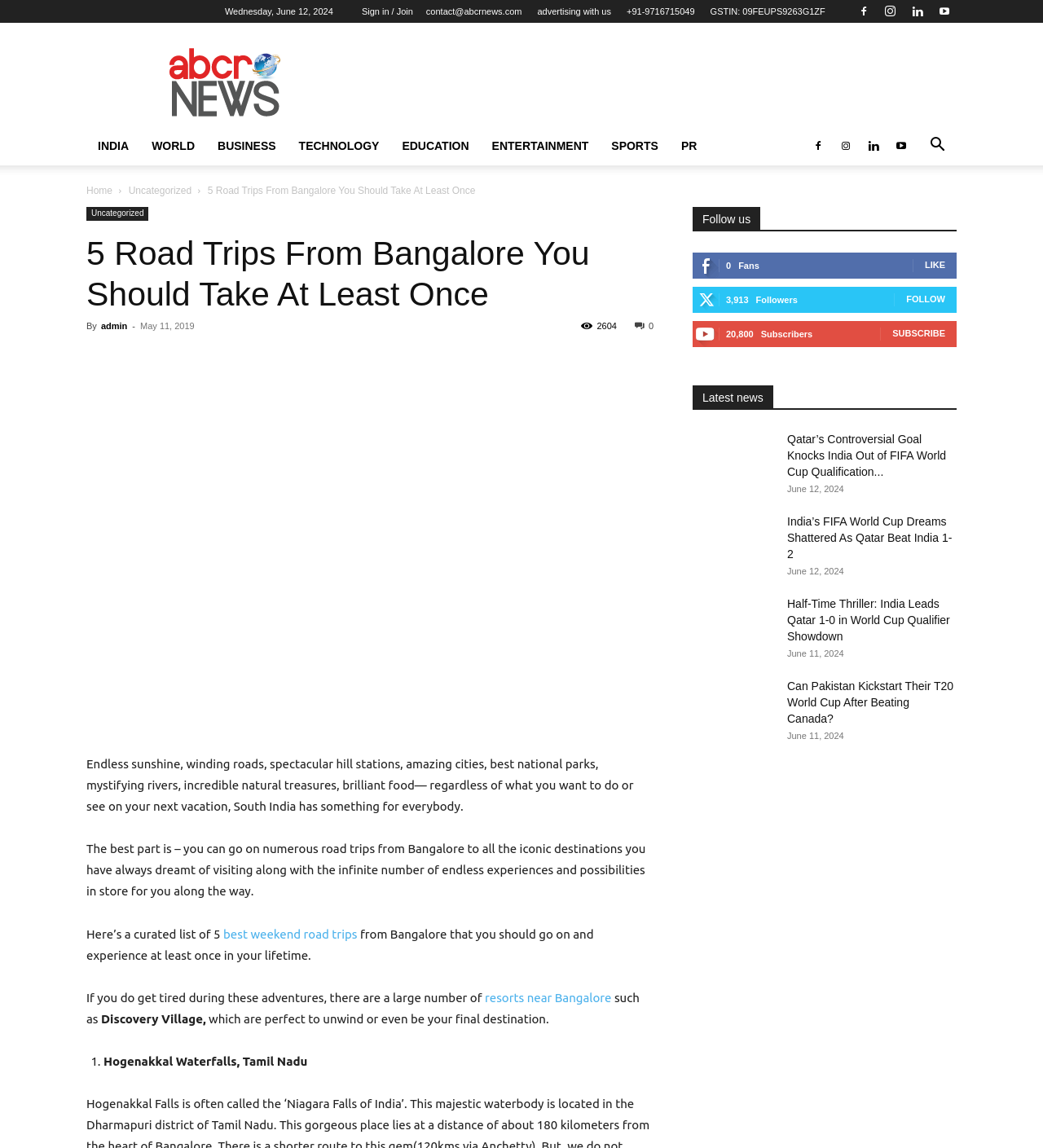From the screenshot, find the bounding box of the UI element matching this description: "Sign in / Join". Supply the bounding box coordinates in the form [left, top, right, bottom], each a float between 0 and 1.

[0.347, 0.006, 0.396, 0.014]